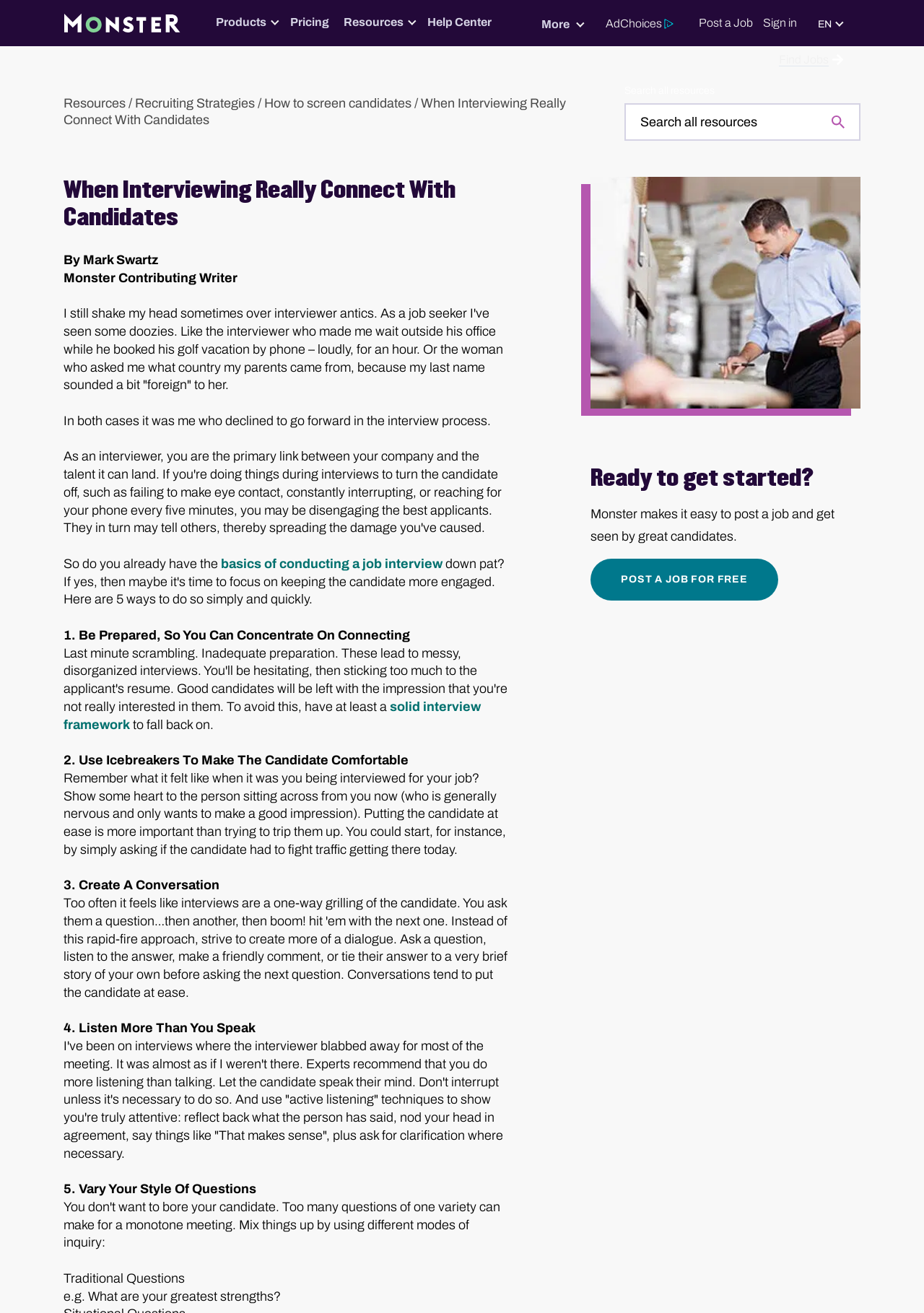How many steps are mentioned in the article for conducting a job interview?
Based on the screenshot, give a detailed explanation to answer the question.

I counted the steps by analyzing the static text '1. Be Prepared, So You Can Concentrate On Connecting', '2. Use Icebreakers To Make The Candidate Comfortable', '3. Create A Conversation', '4. Listen More Than You Speak', and '5. Vary Your Style Of Questions', which suggests that there are 5 steps mentioned in the article.